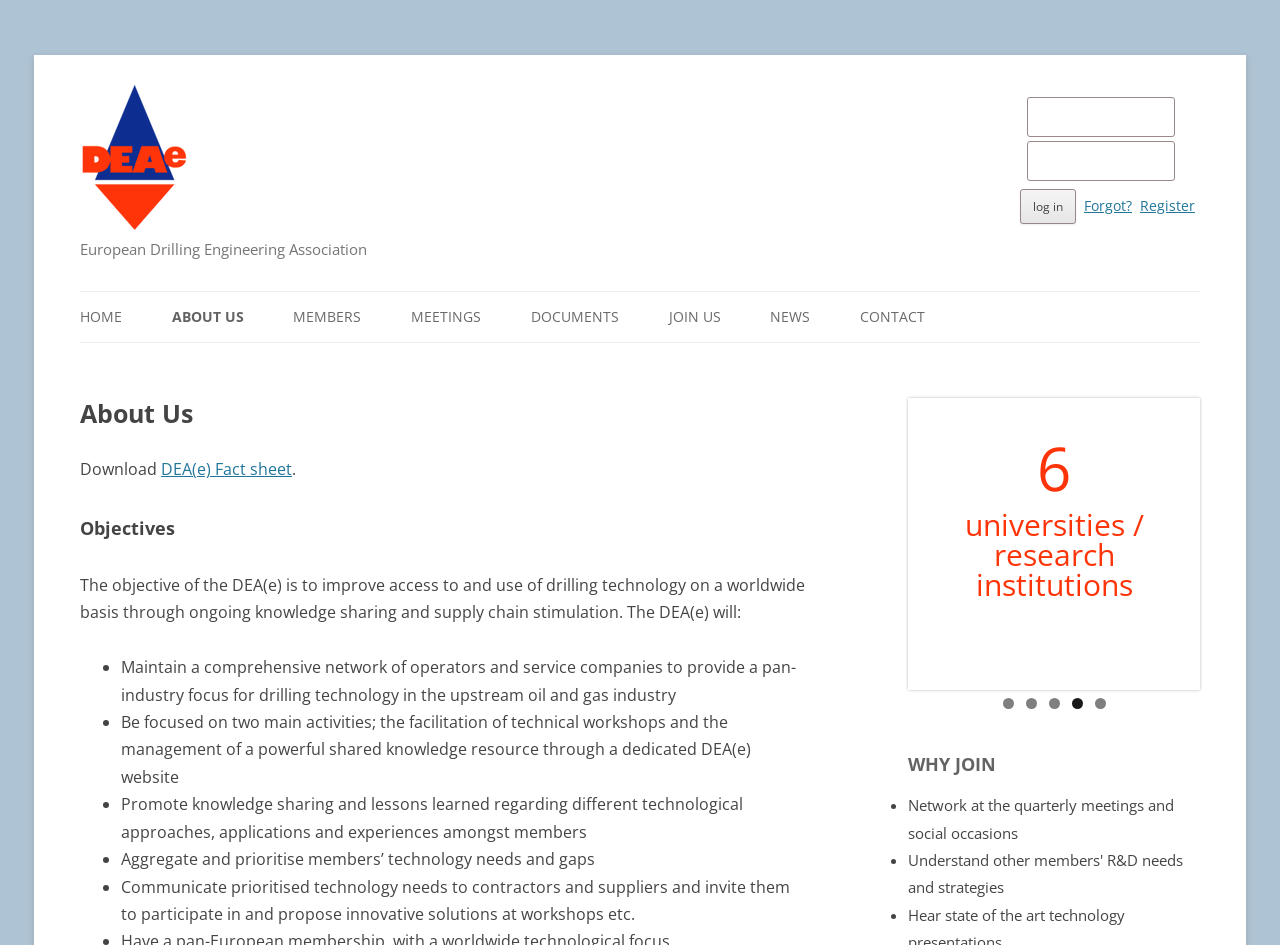From the webpage screenshot, predict the bounding box of the UI element that matches this description: "Join Us".

[0.522, 0.309, 0.563, 0.362]